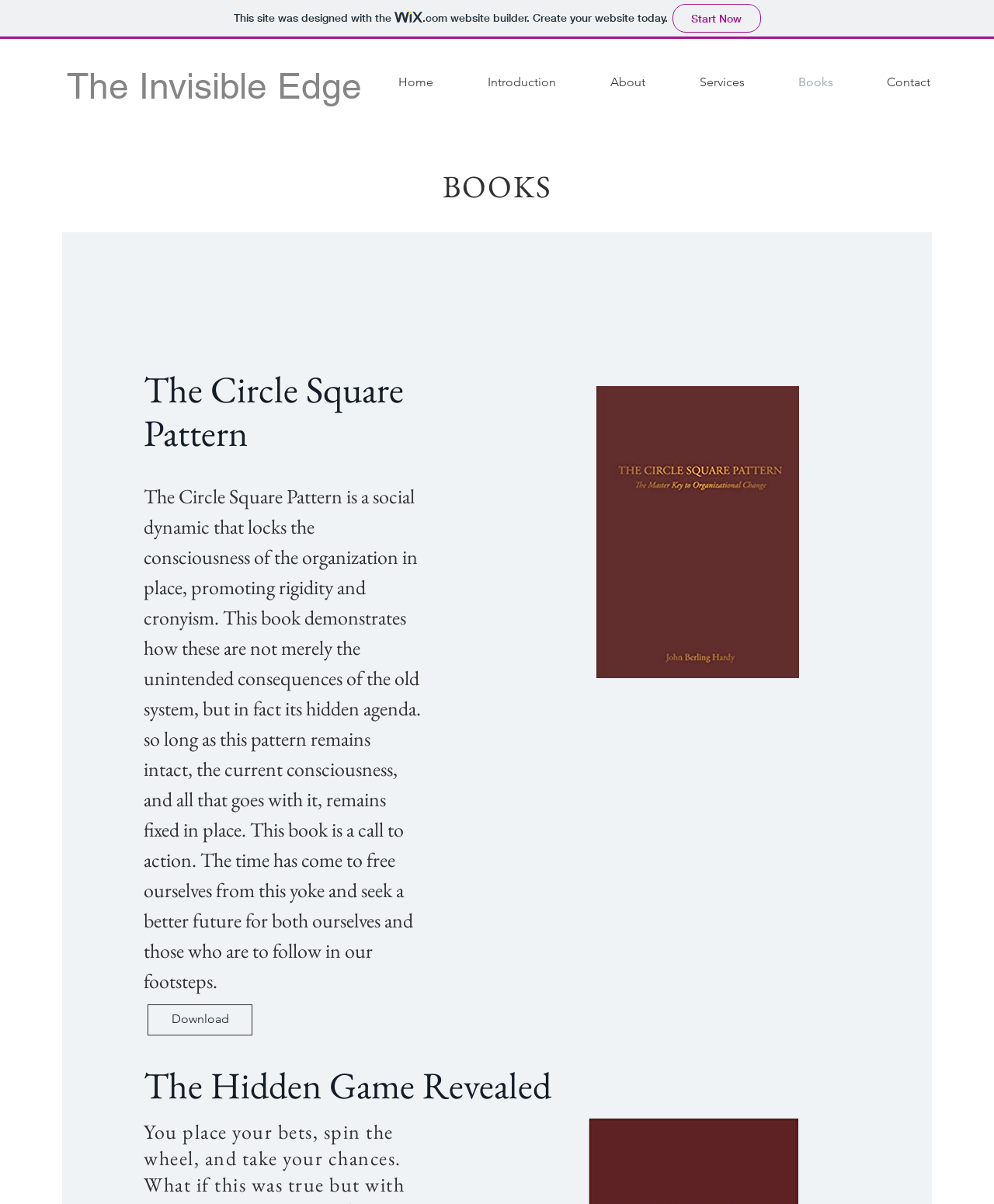Please identify the bounding box coordinates of the element's region that I should click in order to complete the following instruction: "Click on the 'Home' link". The bounding box coordinates consist of four float numbers between 0 and 1, i.e., [left, top, right, bottom].

[0.373, 0.052, 0.463, 0.085]